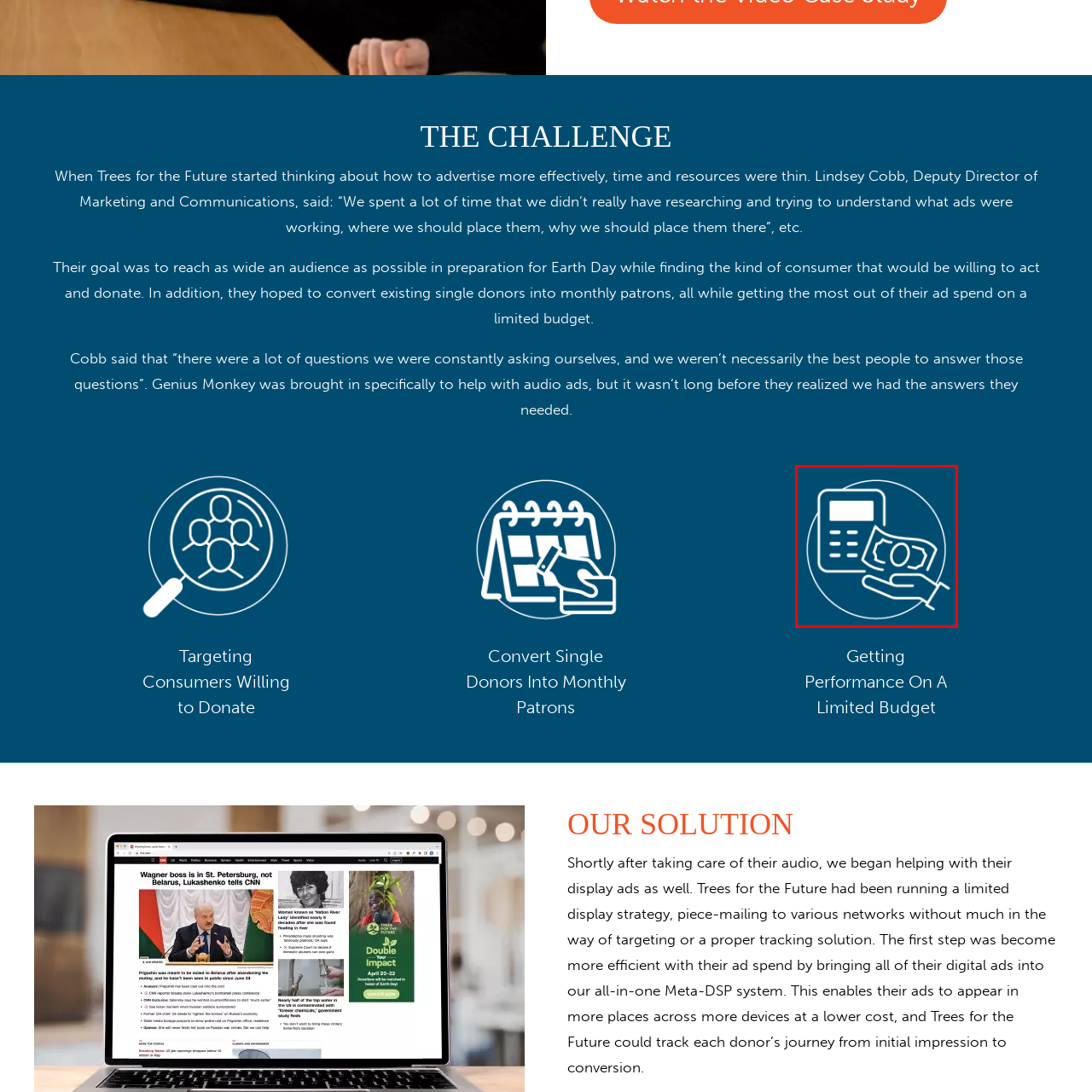Give a detailed account of the visual elements present in the image highlighted by the red border.

The image features a simplistic yet striking graphic illustrating financial management. It depicts a hand offering a stack of cash next to a calculator, symbolizing the theme of budget efficiency. This visual representation aligns with the broader narrative concerning Trees for the Future's efforts to maximize their advertising impact on a constrained budget while aiming to connect with potential donors and convert single donors into monthly patrons. The image underscores the importance of financial planning and resource allocation in effective marketing strategies, particularly in the context of growing their support network in preparation for Earth Day.